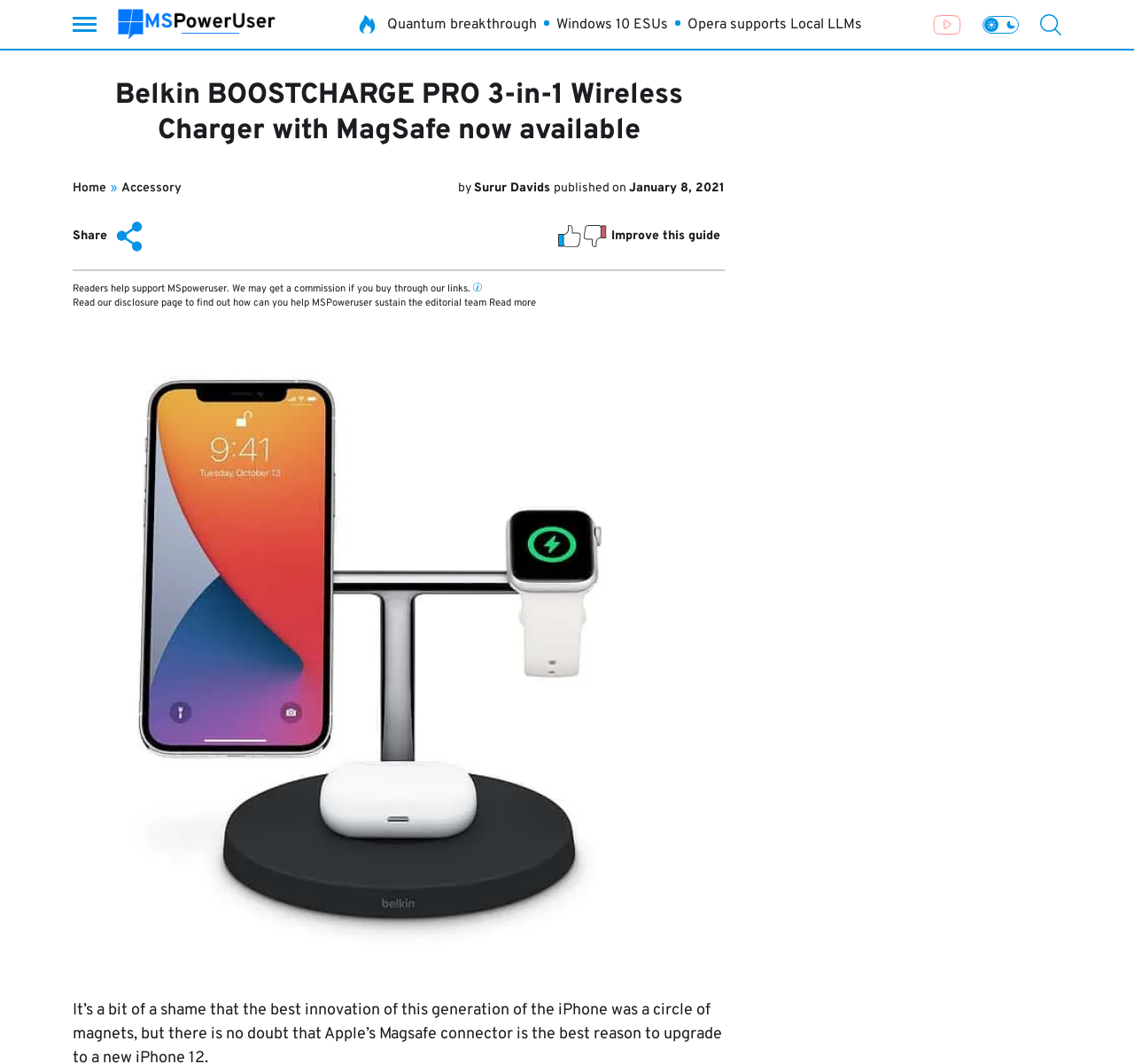Please provide a detailed answer to the question below based on the screenshot: 
What is the purpose of the button with a share icon?

I found the purpose of the button by looking at the text next to the share icon, which says 'Share this article'.